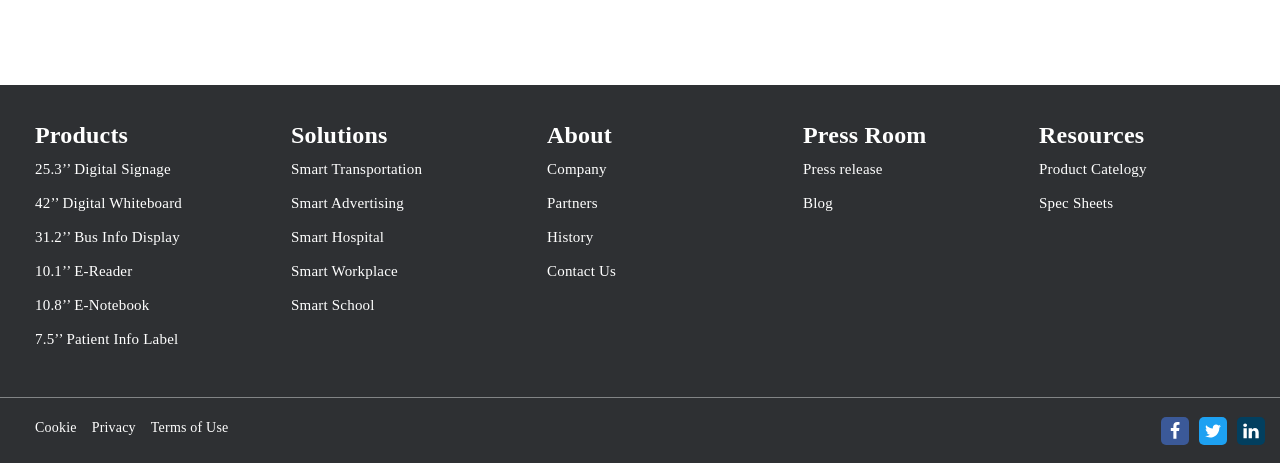Determine the coordinates of the bounding box that should be clicked to complete the instruction: "Read about The Best Sandals for Your Feet". The coordinates should be represented by four float numbers between 0 and 1: [left, top, right, bottom].

None